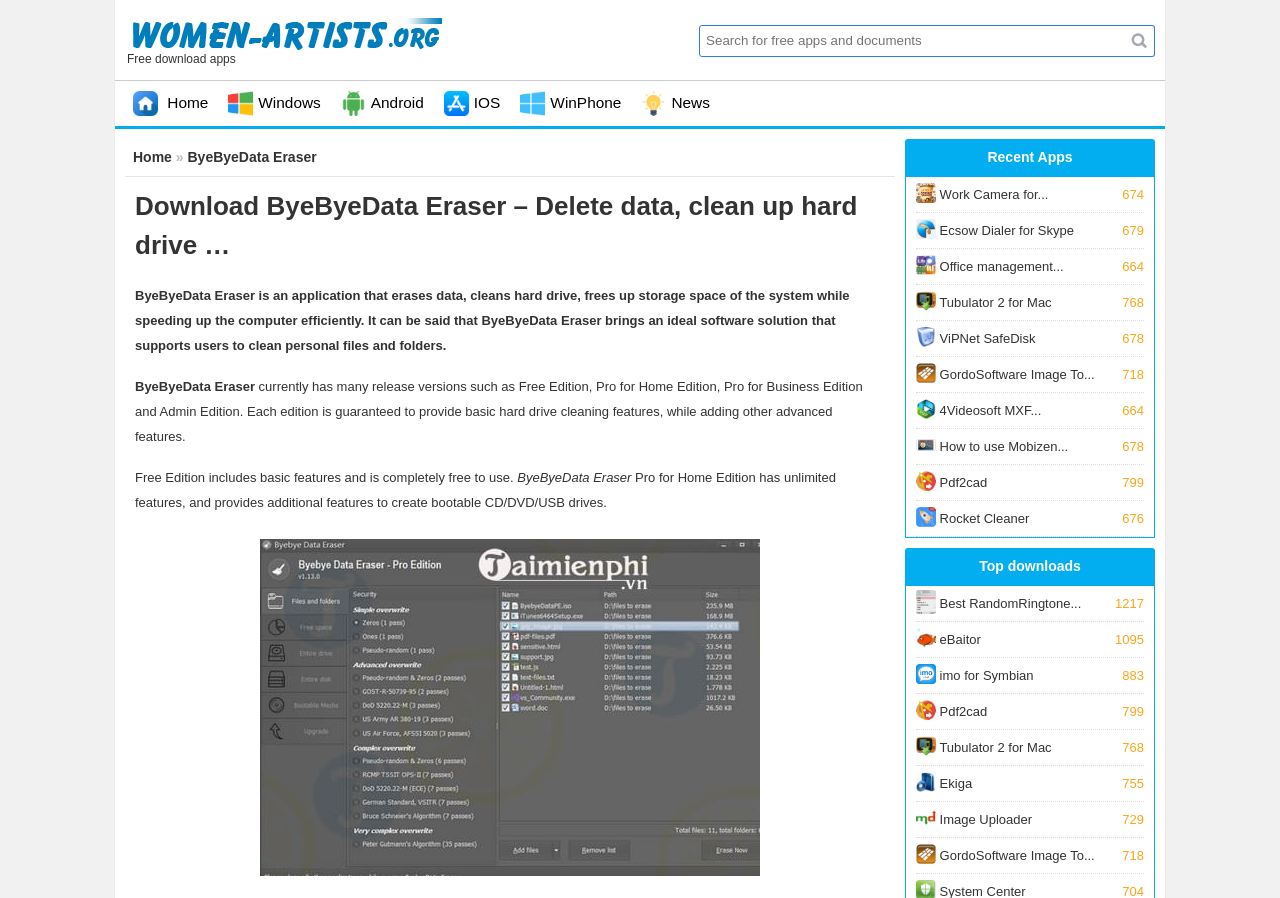Determine the bounding box coordinates for the HTML element described here: "parent_node: Free download apps".

[0.098, 0.011, 0.35, 0.056]